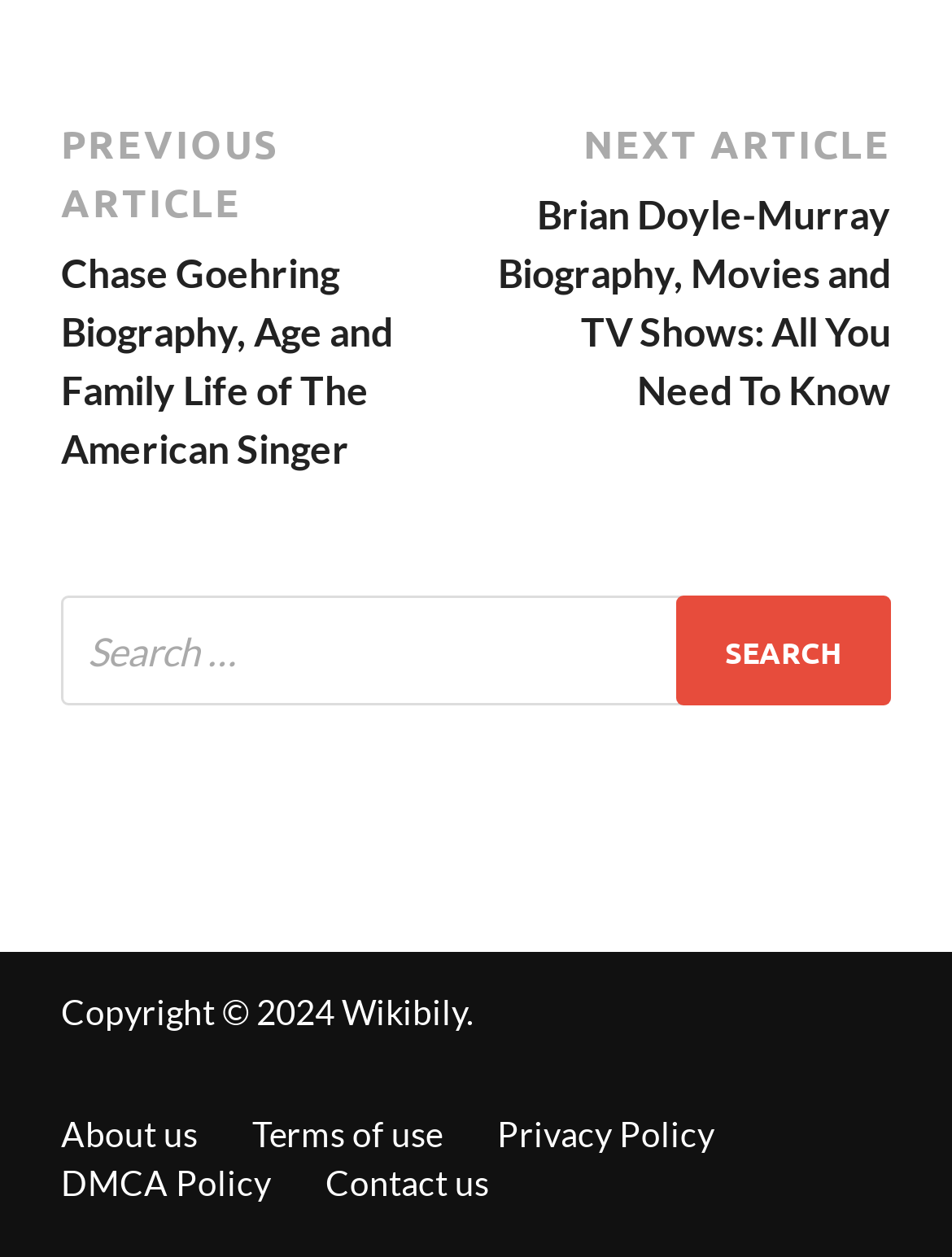Please provide a detailed answer to the question below based on the screenshot: 
What is the name of the website?

In the complementary section, I found a link with the text 'Wikibily', which suggests that Wikibily is the name of the website.